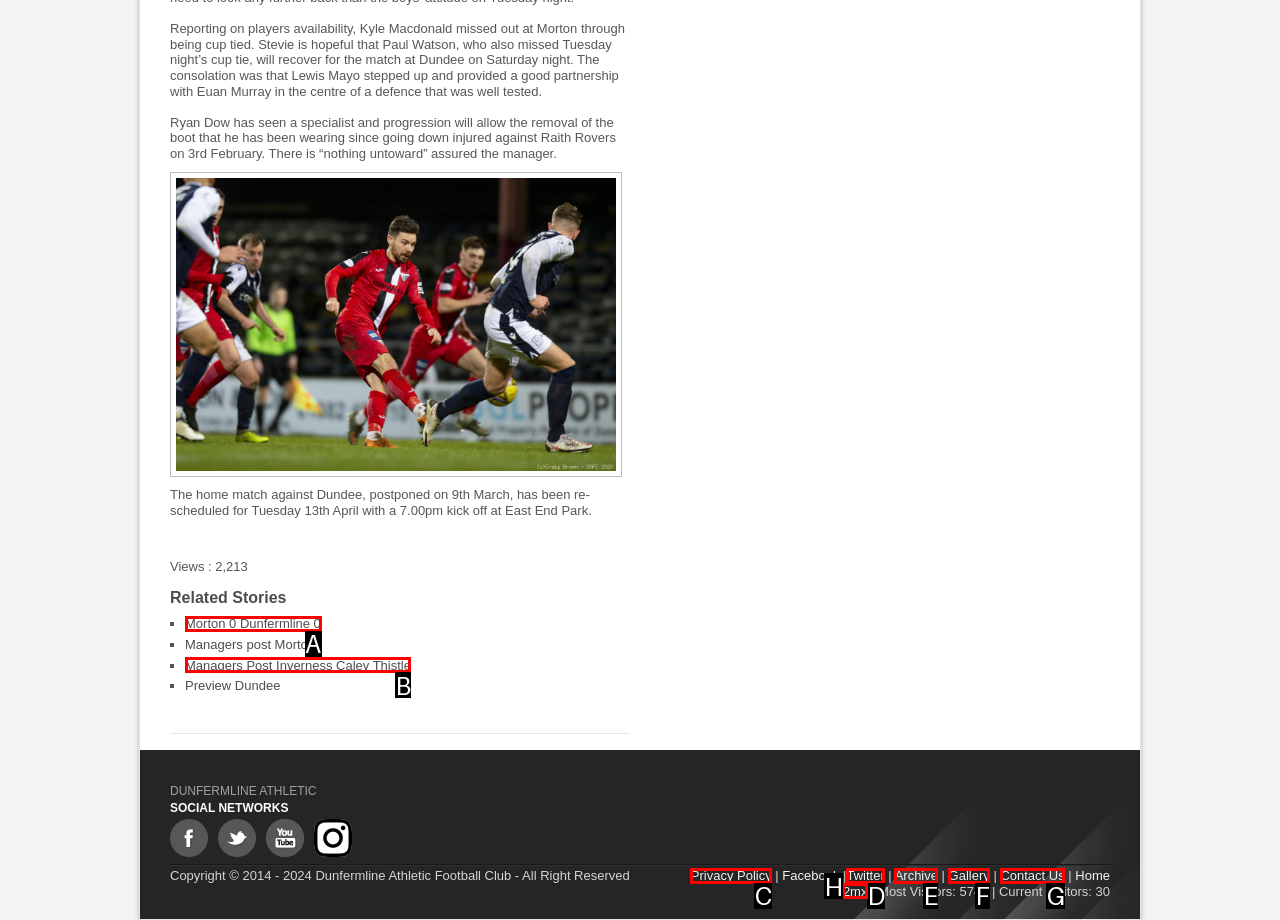Point out the HTML element I should click to achieve the following task: Click on the link to view the match report of Morton 0 Dunfermline 0 Provide the letter of the selected option from the choices.

A